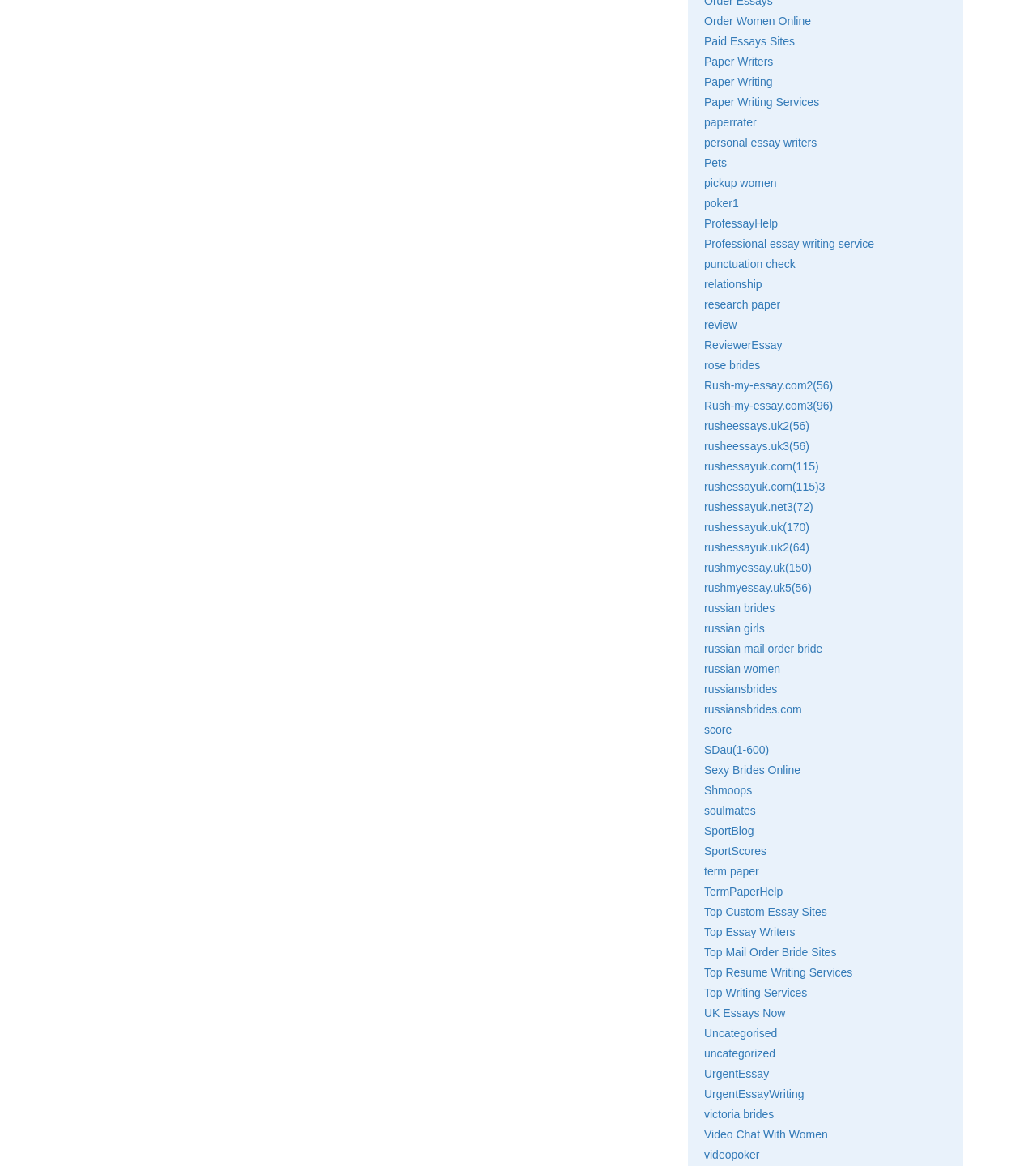Locate the bounding box coordinates of the region to be clicked to comply with the following instruction: "Visit 'Paper Writing Services'". The coordinates must be four float numbers between 0 and 1, in the form [left, top, right, bottom].

[0.68, 0.082, 0.791, 0.093]